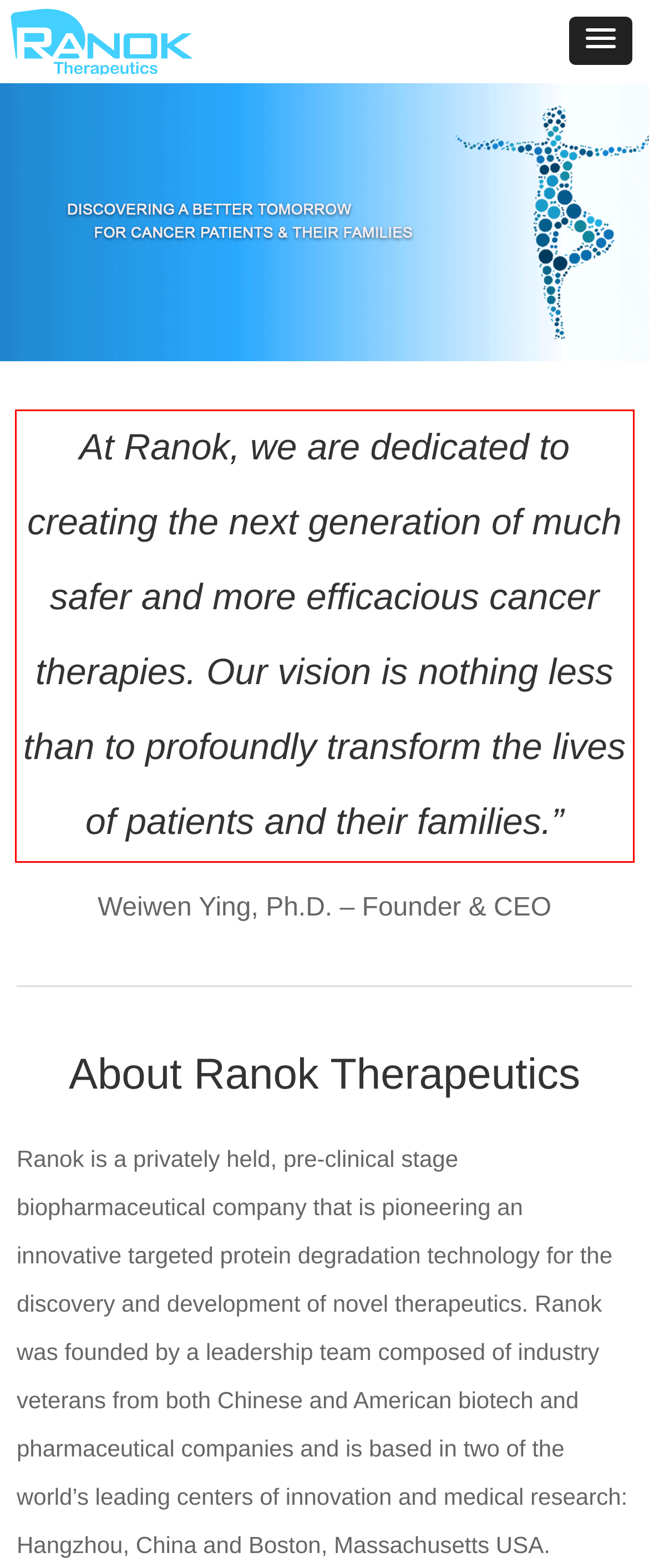Identify and extract the text within the red rectangle in the screenshot of the webpage.

At Ranok, we are dedicated to creating the next generation of much safer and more efficacious cancer therapies. Our vision is nothing less than to profoundly transform the lives of patients and their families.”